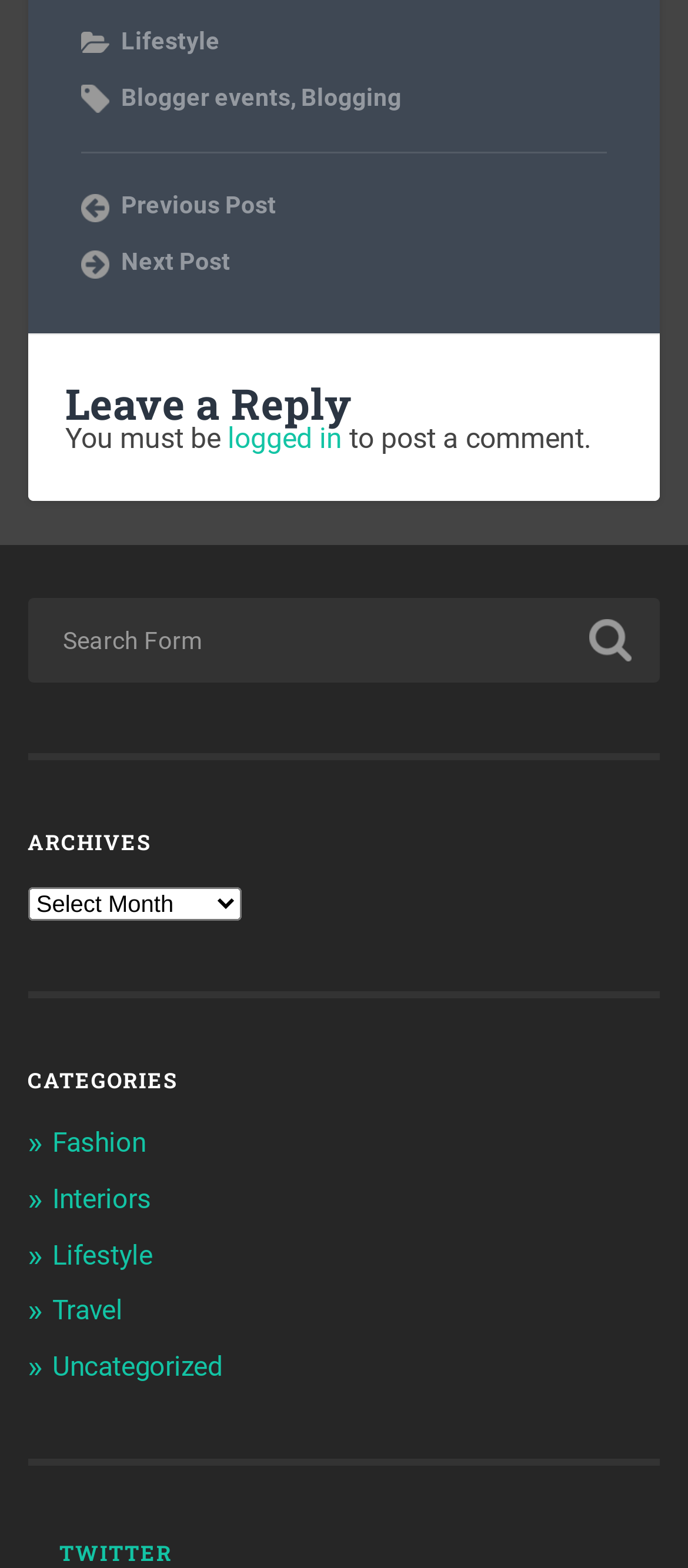Please pinpoint the bounding box coordinates for the region I should click to adhere to this instruction: "Select Archives".

[0.04, 0.566, 0.35, 0.587]